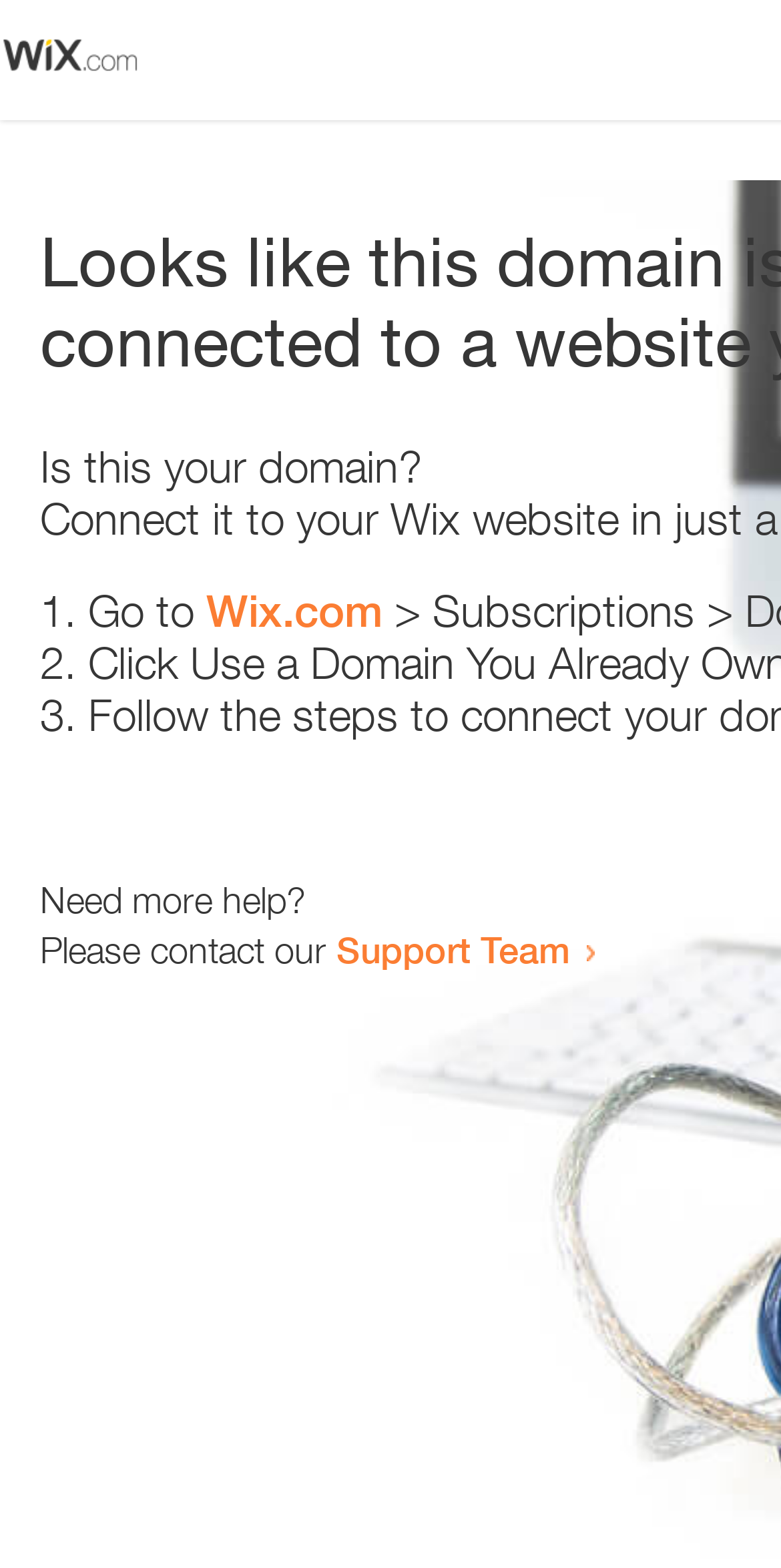How many steps are provided to resolve the issue?
We need a detailed and meticulous answer to the question.

The webpage provides a list of steps to resolve the issue, marked as '1.', '2.', and '3.' which indicates that there are three steps in total.